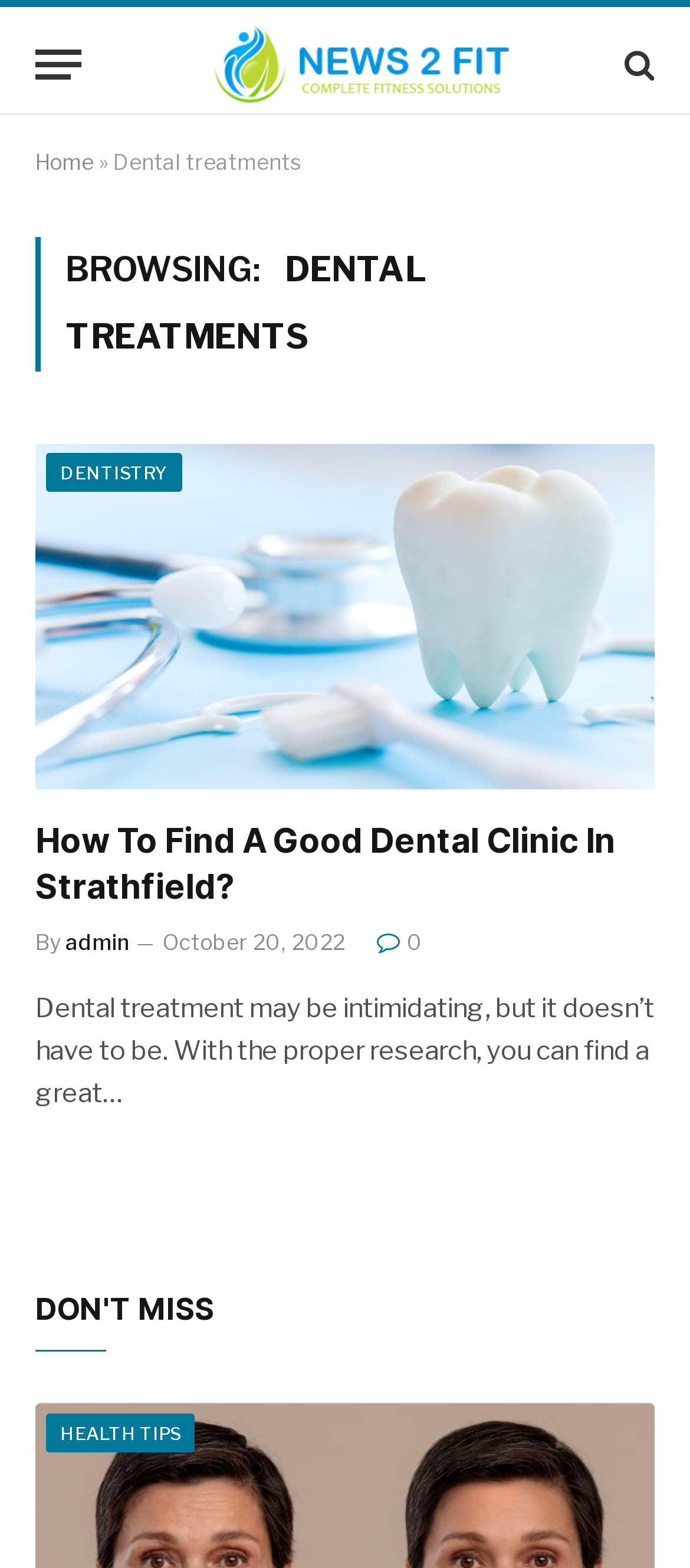Determine the bounding box coordinates of the region to click in order to accomplish the following instruction: "Go to News 2 Fit homepage". Provide the coordinates as four float numbers between 0 and 1, specifically [left, top, right, bottom].

[0.195, 0.005, 0.856, 0.078]